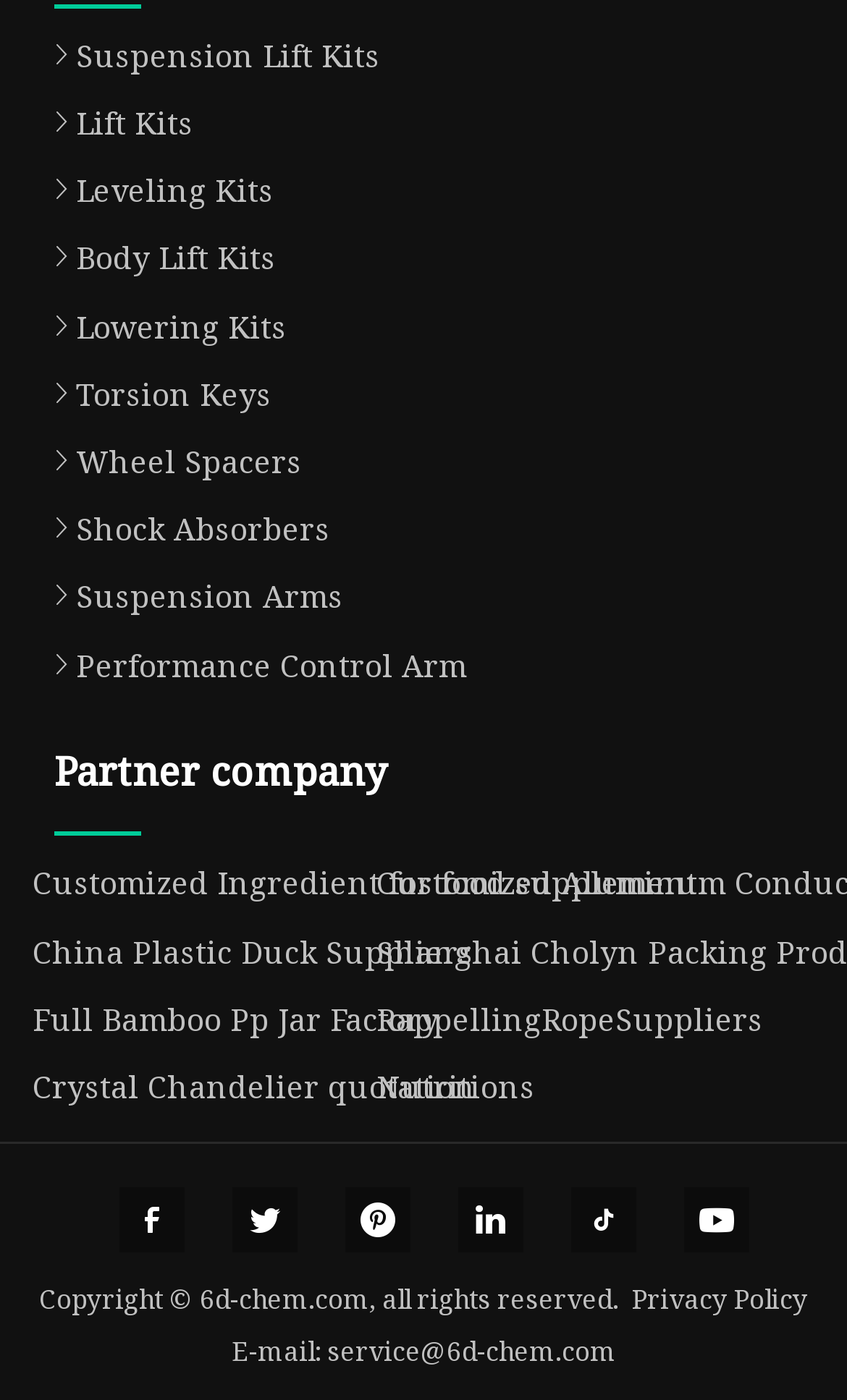Give a one-word or one-phrase response to the question:
What is the copyright information on the webpage?

Copyright © 6d-chem.com, all rights reserved.